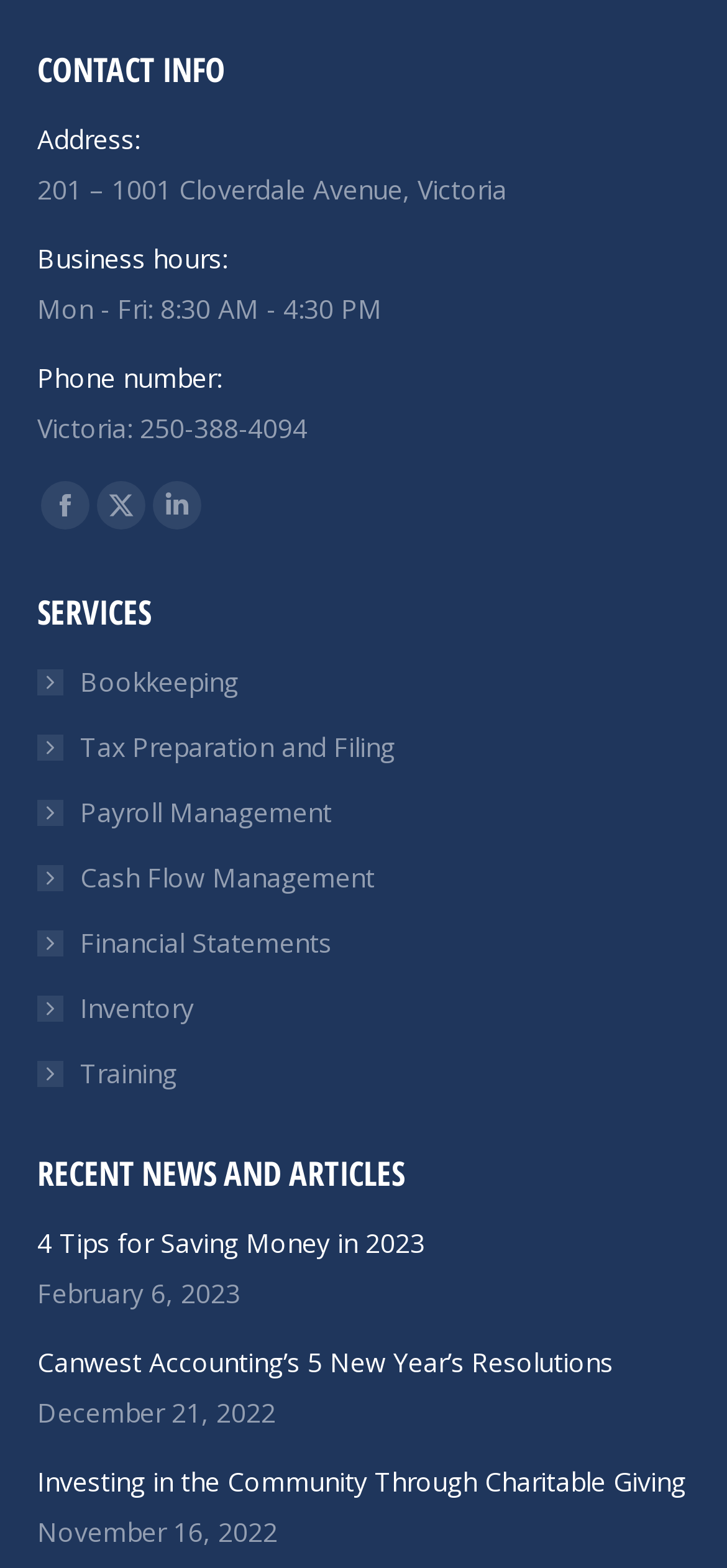Provide a brief response in the form of a single word or phrase:
What are the business hours on Mondays?

8:30 AM - 4:30 PM